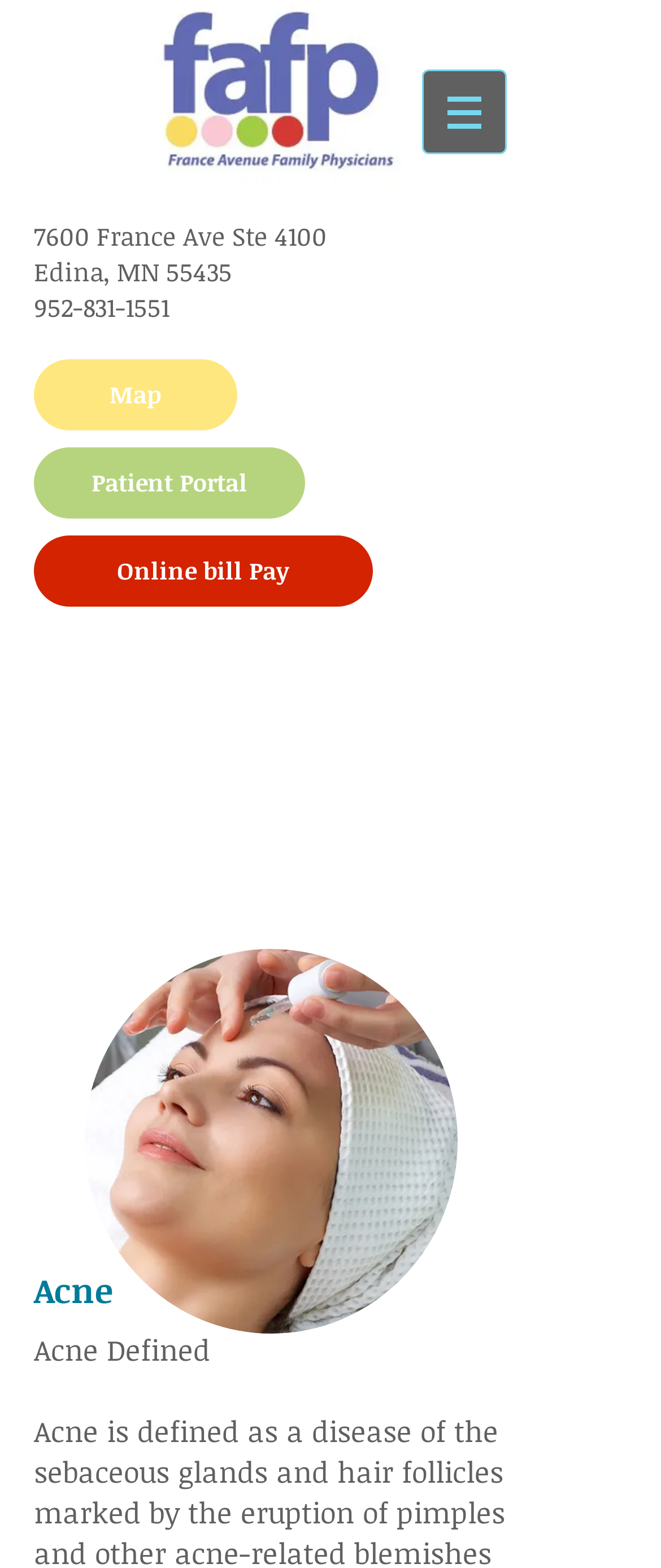What is the address of France Avenue Family?
Based on the image, answer the question with a single word or brief phrase.

7600 France Ave Ste 4100